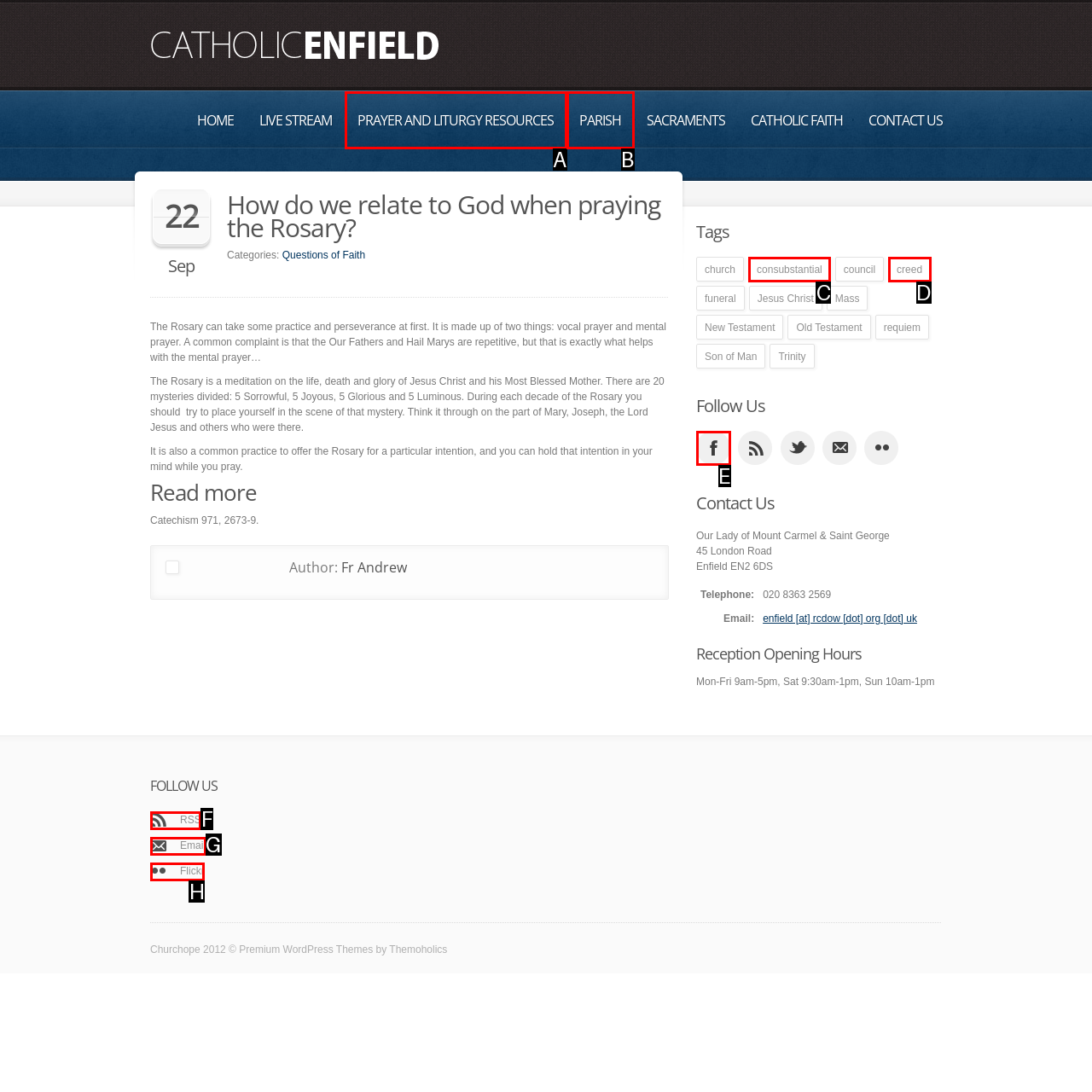Identify the correct UI element to click to achieve the task: Follow 'Our Lady of Mount Carmel & St George' on Facebook.
Answer with the letter of the appropriate option from the choices given.

E